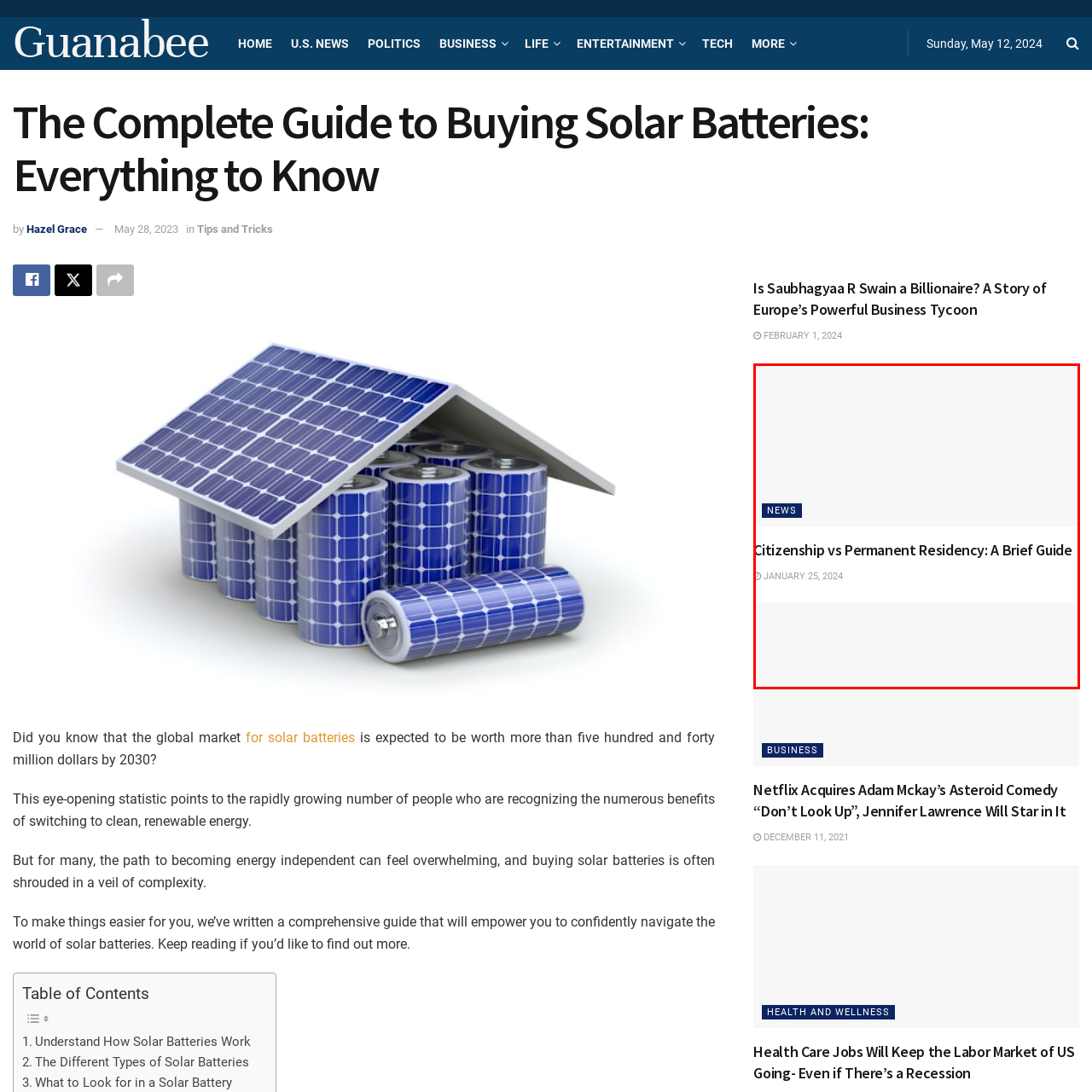When was the article published?
Refer to the image highlighted by the red box and give a one-word or short-phrase answer reflecting what you see.

January 25, 2024